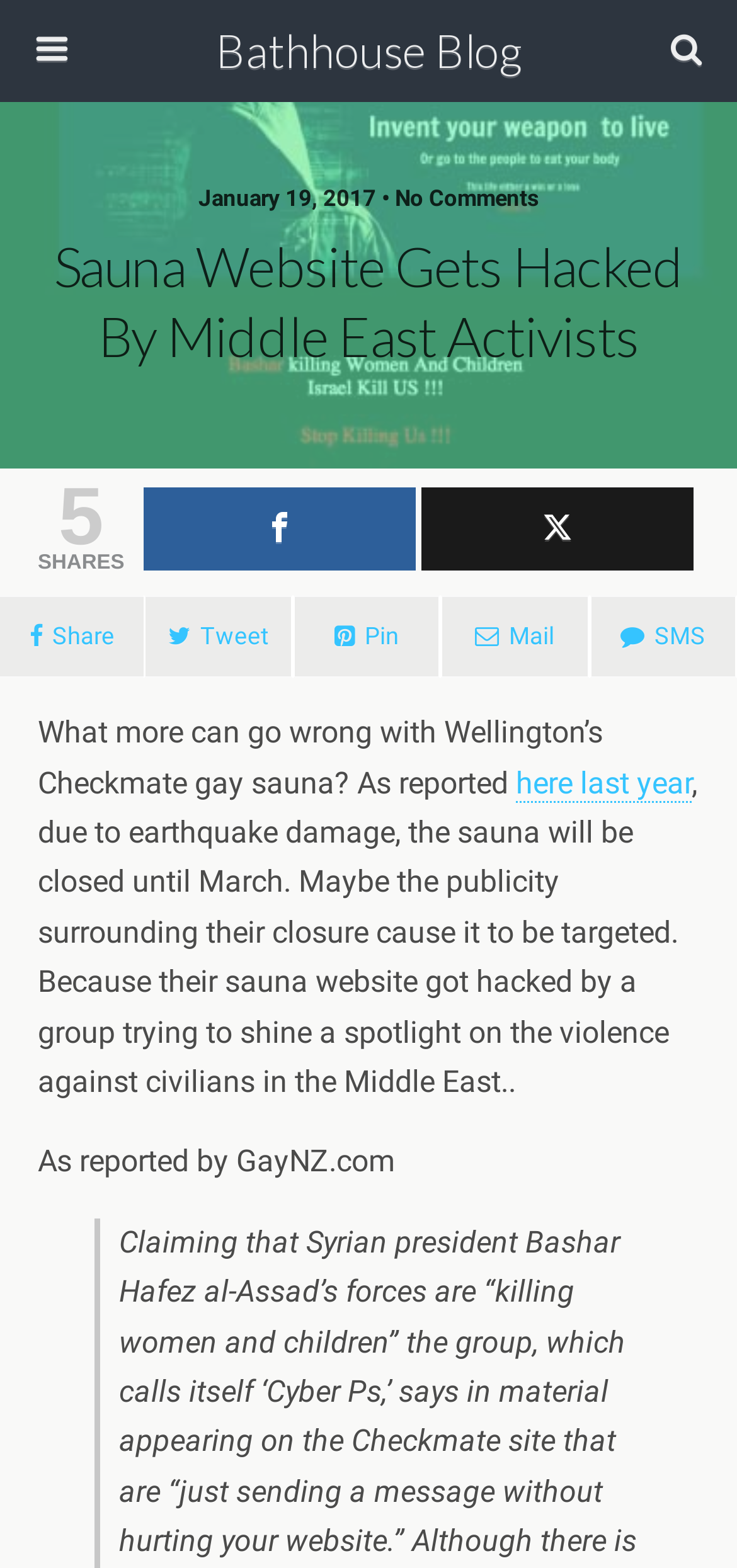Pinpoint the bounding box coordinates of the element to be clicked to execute the instruction: "Search this website".

[0.056, 0.071, 0.759, 0.101]